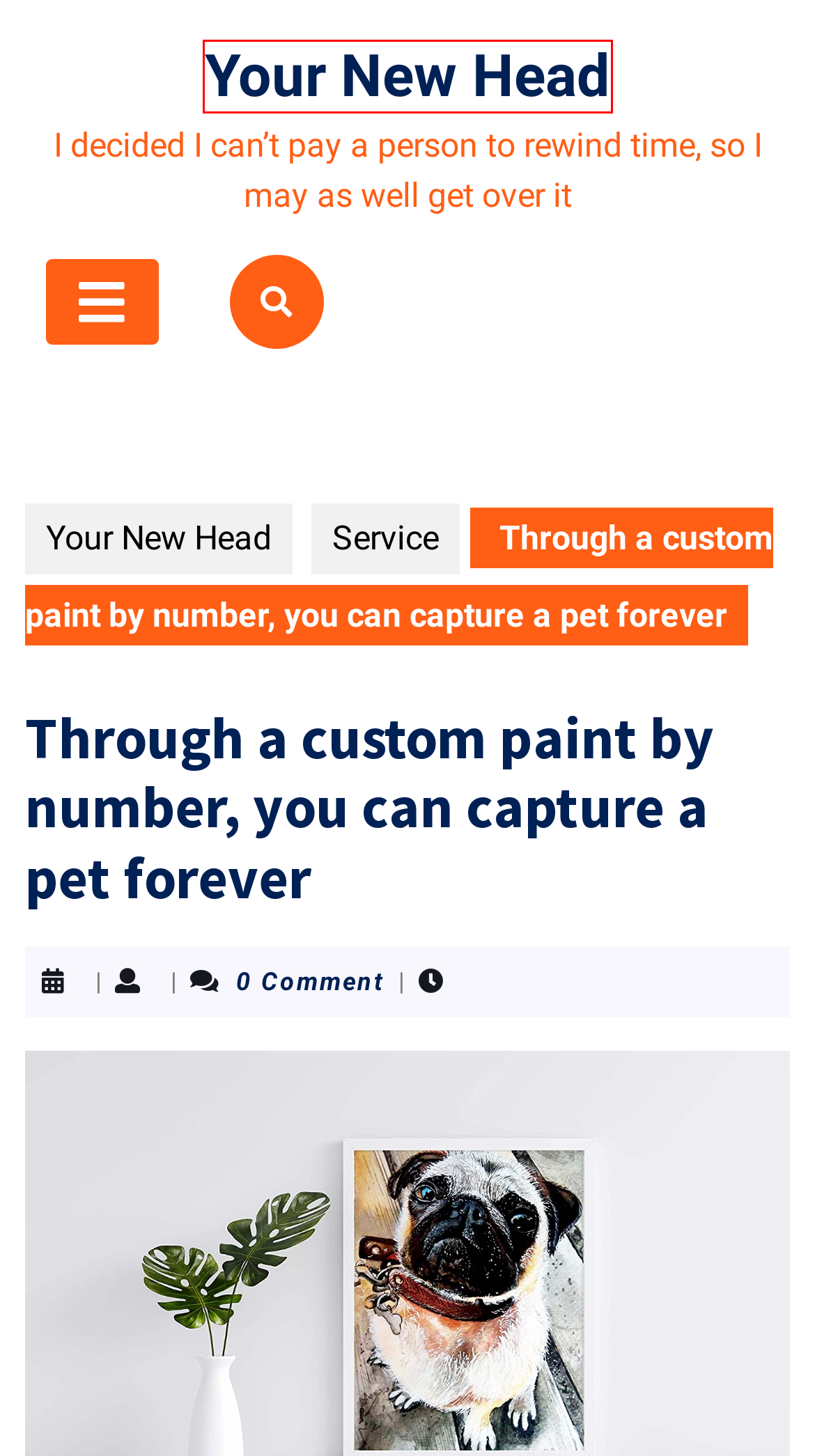You are provided with a screenshot of a webpage that has a red bounding box highlighting a UI element. Choose the most accurate webpage description that matches the new webpage after clicking the highlighted element. Here are your choices:
A. Education – Your New Head
B. Your New Head – I decided I can’t pay a person to rewind time, so I may as well get over it
C. Games – Your New Head
D. Wooden Floors: A Reflection of Your Style – Your New Head
E. SEO – Your New Head
F. Service – Your New Head
G. by – Your New Head
H. Medical – Your New Head

B